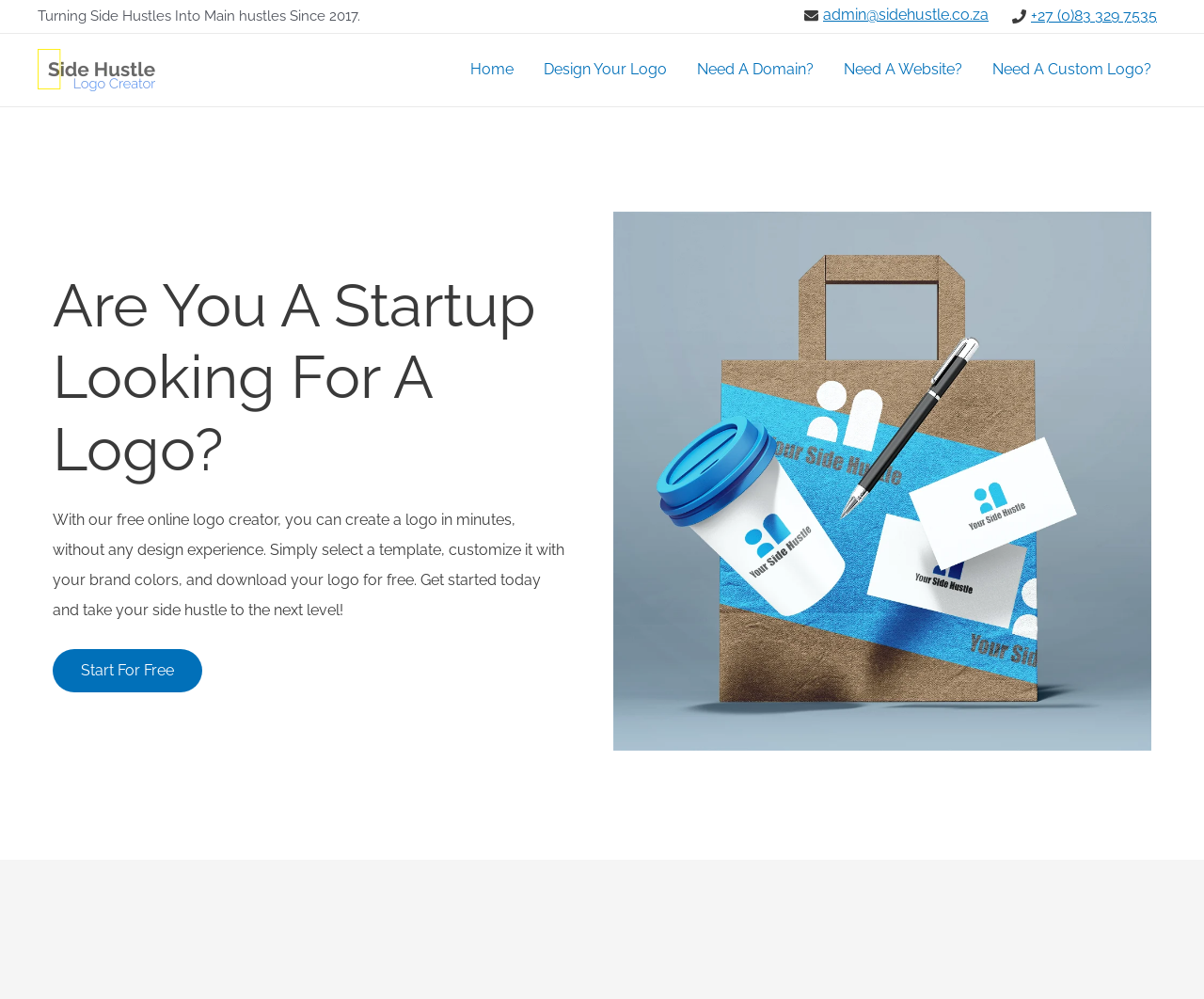Find the bounding box coordinates of the clickable area required to complete the following action: "Click on the 'Design Your Logo' link".

[0.439, 0.037, 0.566, 0.103]